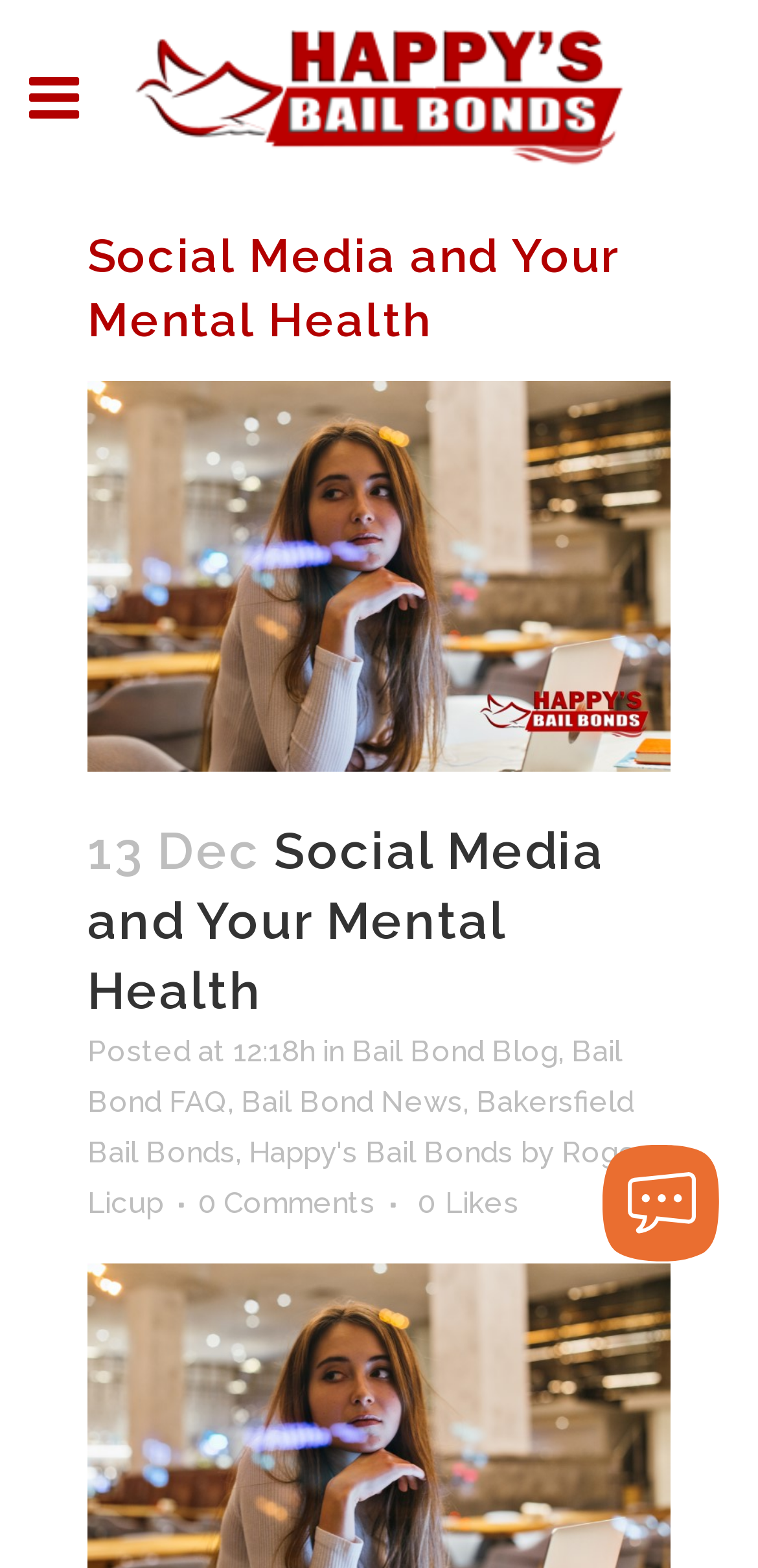Could you highlight the region that needs to be clicked to execute the instruction: "Click on 'kiki@lifepo4-battery.com'"?

None